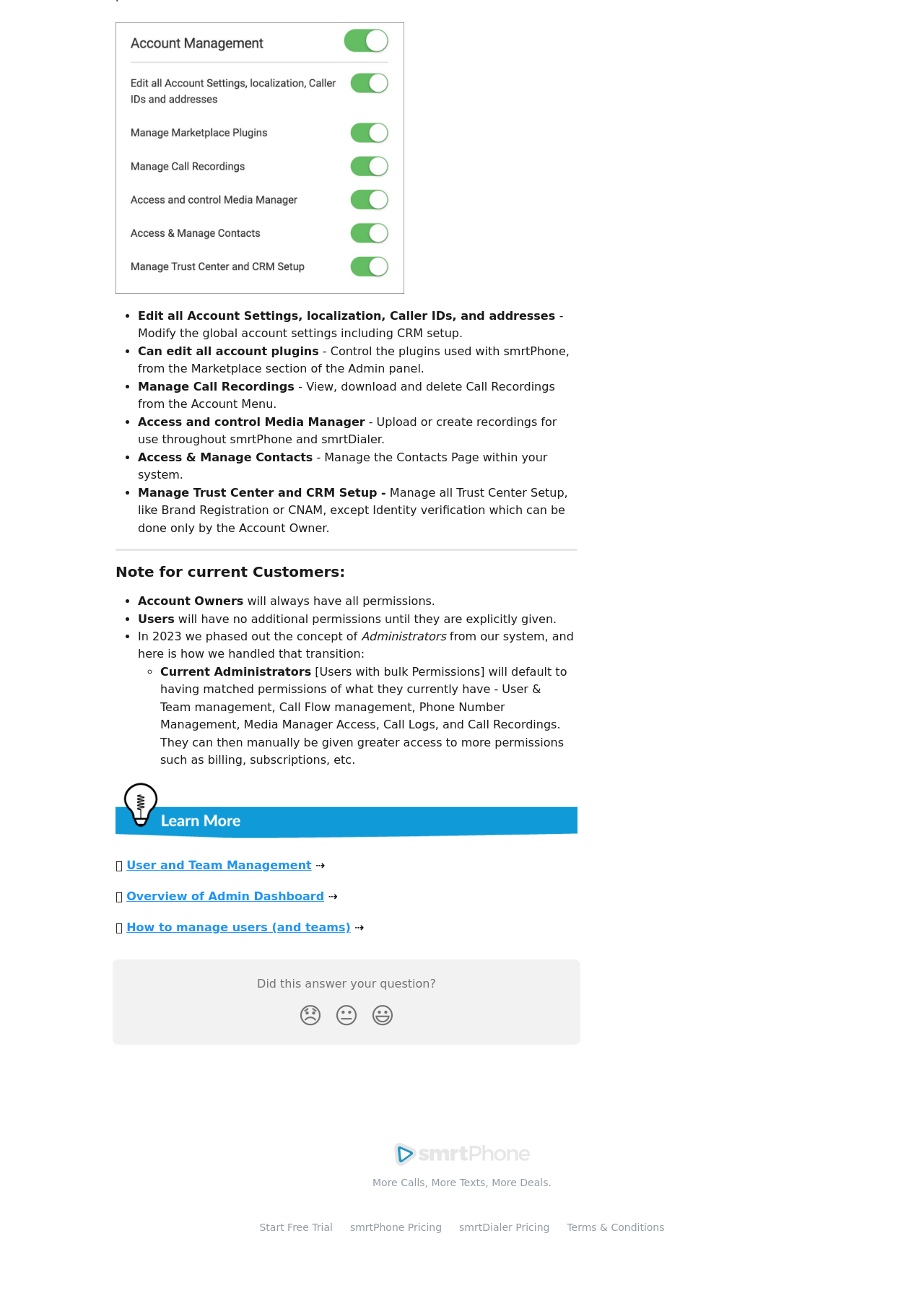Predict the bounding box of the UI element based on this description: "smrtPhone Pricing".

[0.379, 0.945, 0.478, 0.954]